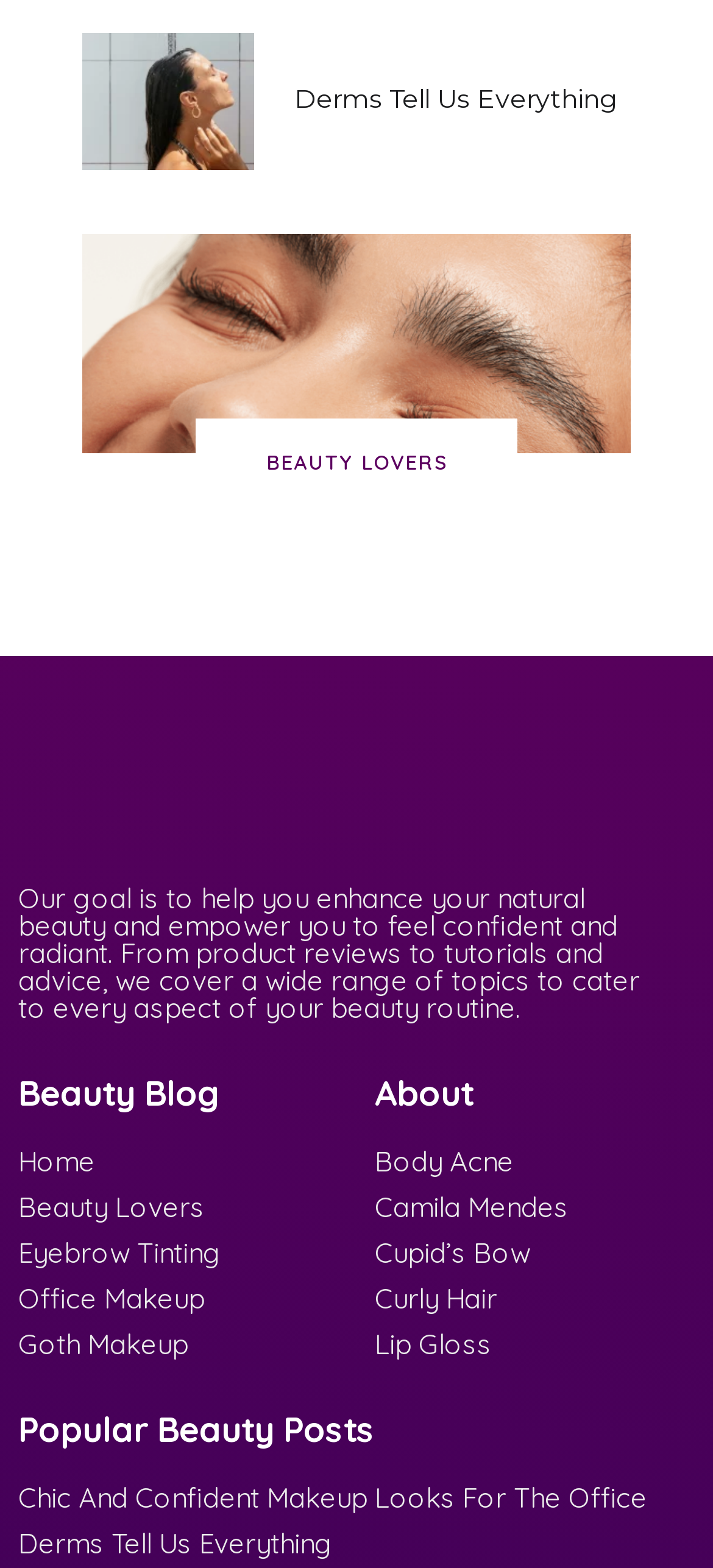What is the title of the featured article?
Relying on the image, give a concise answer in one word or a brief phrase.

Derms Tell Us Everything